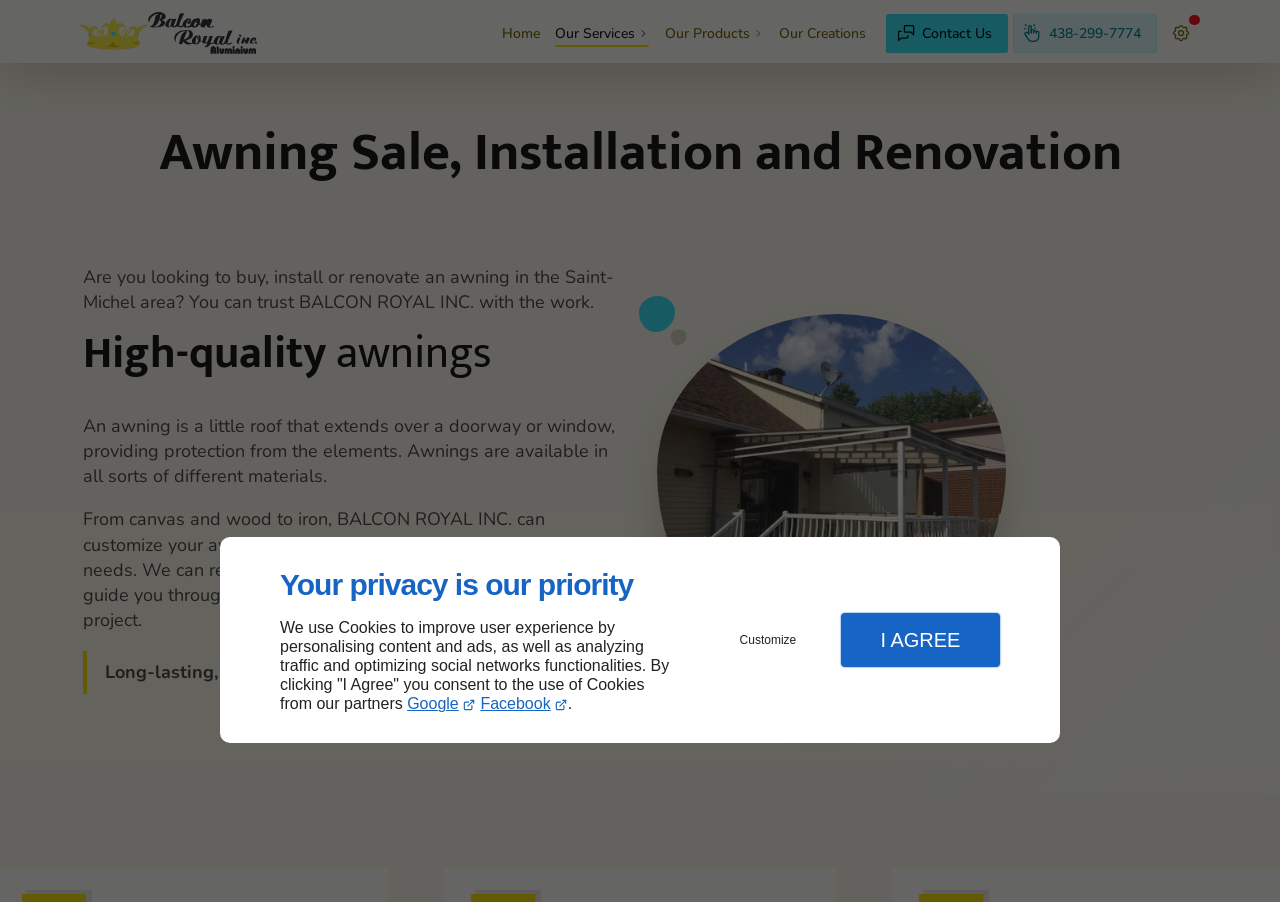Please identify the bounding box coordinates of where to click in order to follow the instruction: "Call 438-299-7774".

[0.791, 0.015, 0.904, 0.059]